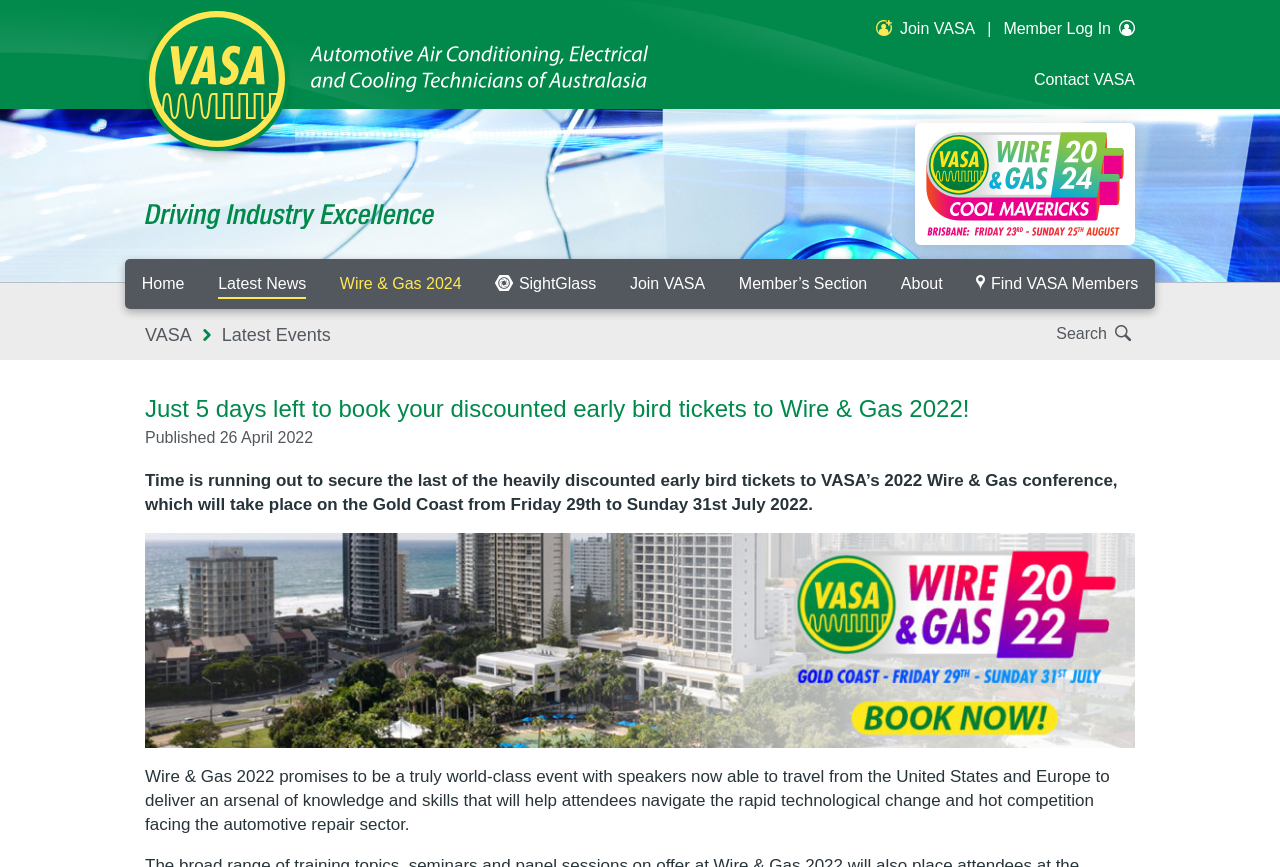What is the deadline to book early bird tickets?
Look at the image and provide a short answer using one word or a phrase.

5 days